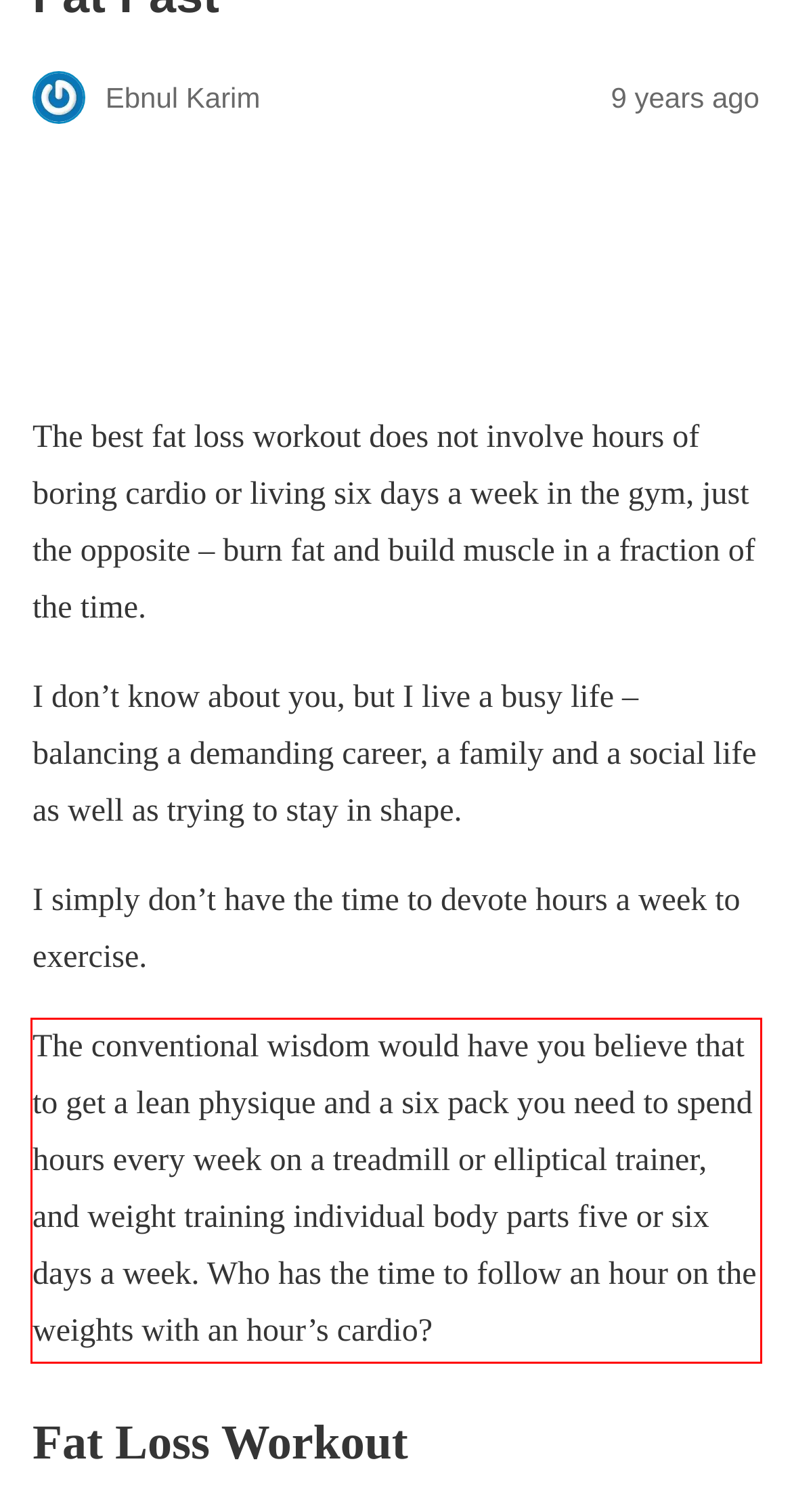You have a webpage screenshot with a red rectangle surrounding a UI element. Extract the text content from within this red bounding box.

The conventional wisdom would have you believe that to get a lean physique and a six pack you need to spend hours every week on a treadmill or elliptical trainer, and weight training individual body parts five or six days a week. Who has the time to follow an hour on the weights with an hour’s cardio?